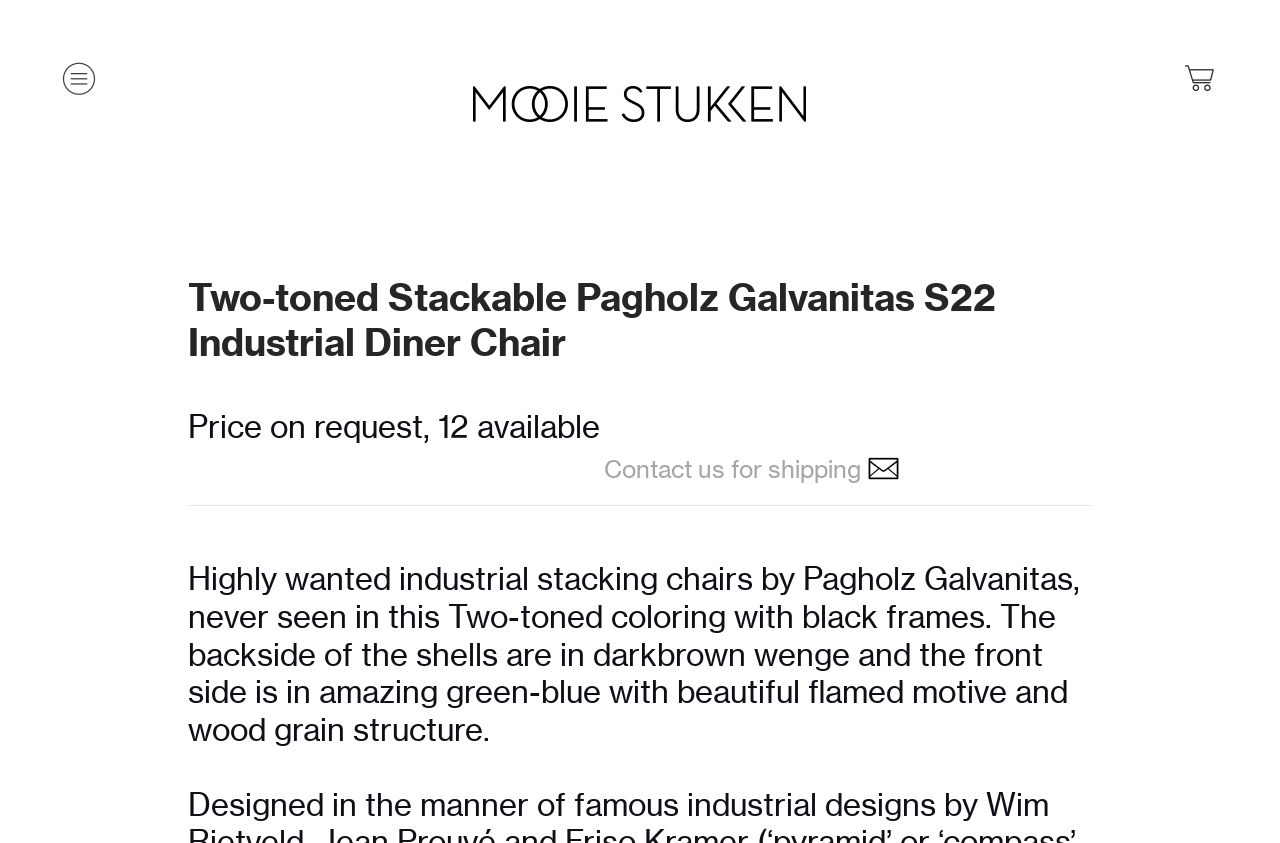Create a detailed summary of the webpage's content and design.

The webpage appears to be a product page for the "Two-toned Stackable Pagholz Galvanitas S22 Industrial Diner Chair". At the top left, there is a small icon represented by a Unicode character. On the top right, there is a link with another Unicode character. 

Below these elements, there is a main heading that spans almost the entire width of the page, containing a link with an image. The image is positioned above the link text. 

Further down, there are two headings, one displaying the product name and the other showing the price and availability information. The product name heading is positioned above the price heading. 

To the right of the price heading, there is a block of whitespace characters, followed by a text "Contact us for shipping" and a link with another Unicode character. 

A horizontal separator line is placed below these elements, dividing the page into sections.